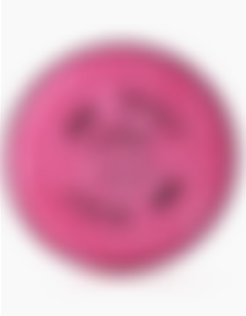Provide an extensive narrative of what is shown in the image.

This image features a pink circular object with a smooth surface, prominently displaying the text "3M 2097 P100 Particulate Filter." The product is designed for personal protective equipment applications, emphasizing its role in filtering particulates. Its bright color and distinctive branding make it recognizable in the context of safety gear. This filter is likely intended for use in conjunction with specific mask types, providing enhanced protection against airborne contaminants.